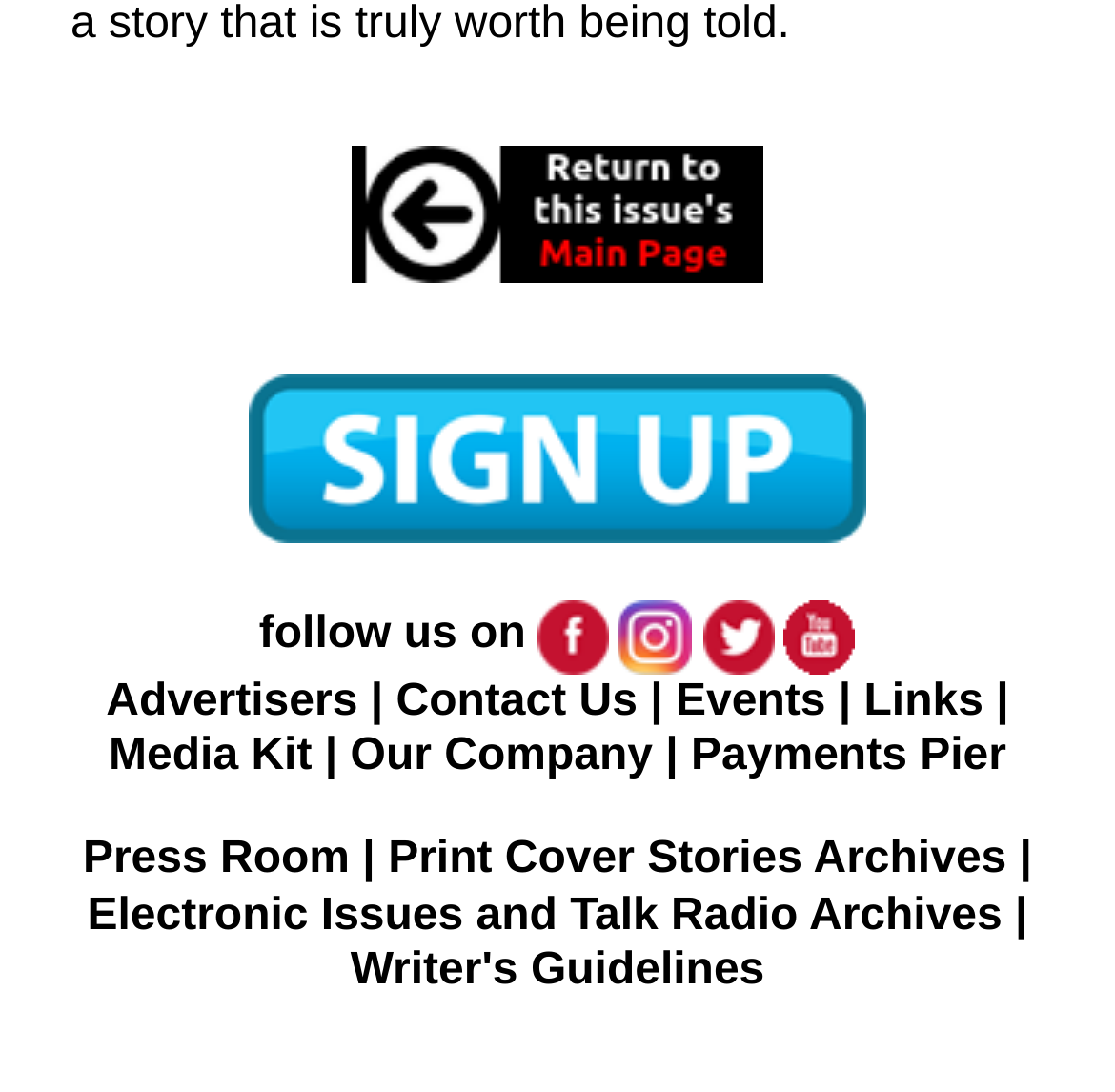How many social media links are available?
Kindly answer the question with as much detail as you can.

I counted the number of social media links by looking at the links with images of 'facebook', 'instagram', 'twitter', and 'youtube'.